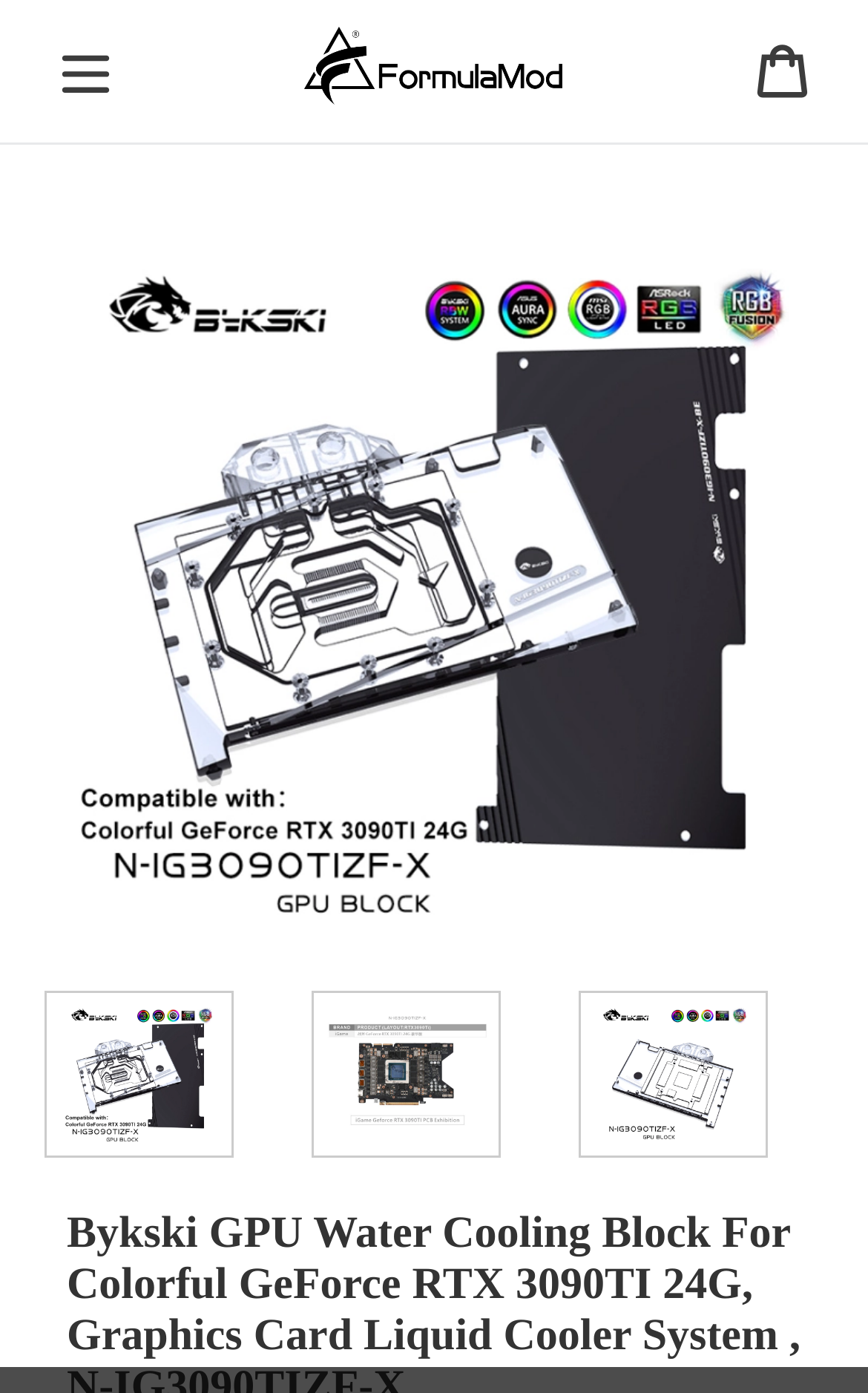Identify and provide the main heading of the webpage.

Bykski GPU Water Cooling Block For Colorful GeForce RTX 3090TI 24G, Graphics Card Liquid Cooler System , N-IG3090TIZF-X